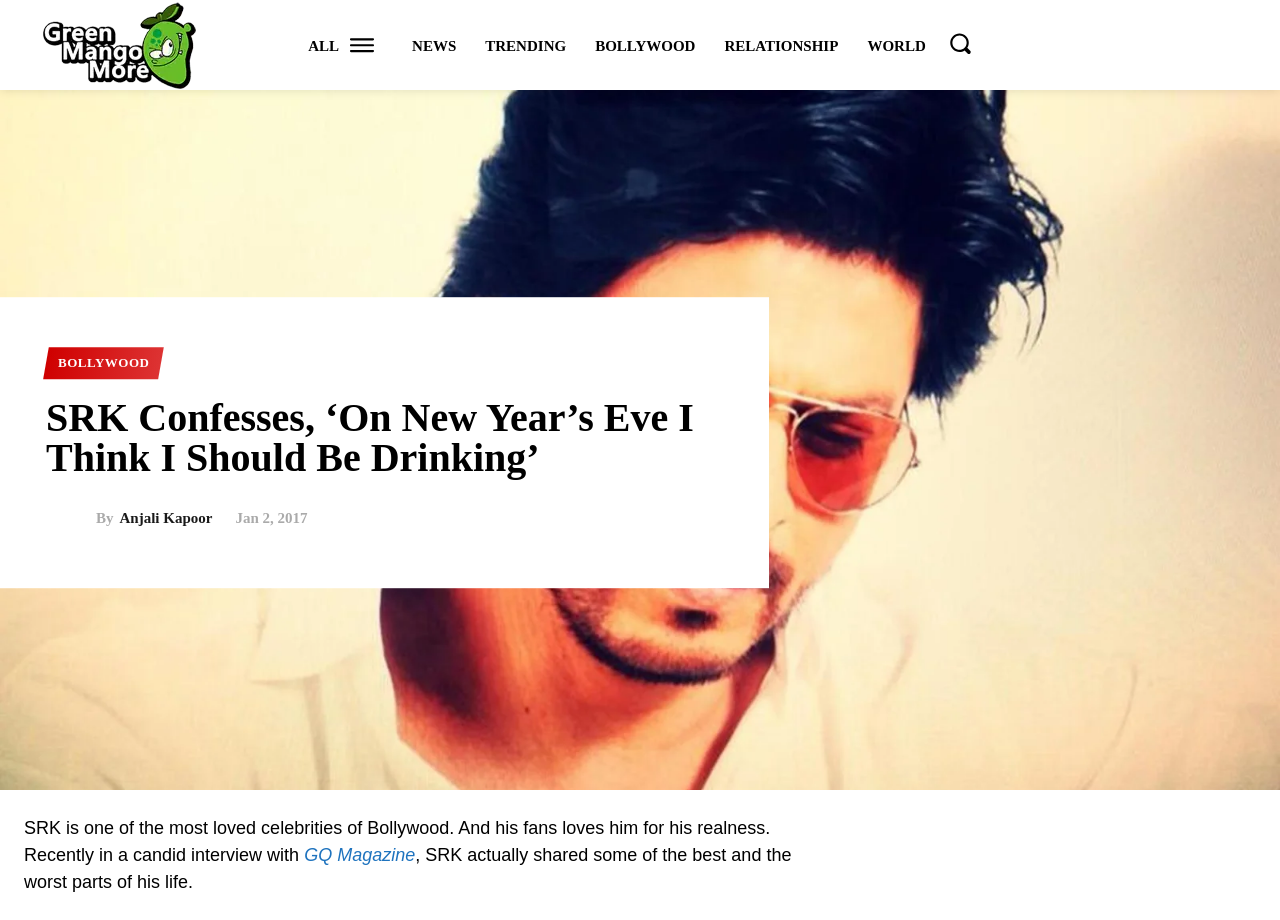Specify the bounding box coordinates of the area to click in order to execute this command: 'Read the news'. The coordinates should consist of four float numbers ranging from 0 to 1, and should be formatted as [left, top, right, bottom].

[0.313, 0.033, 0.366, 0.066]